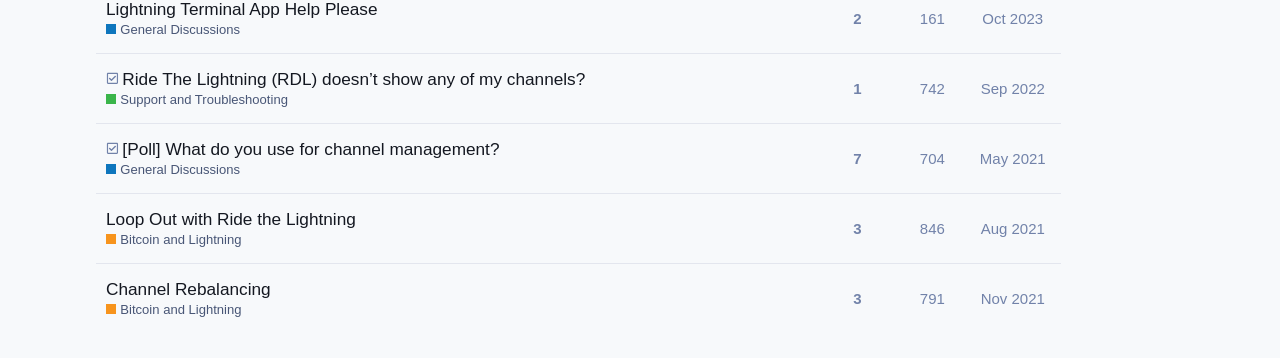What is the name of the general discussion category?
Please provide a single word or phrase in response based on the screenshot.

General Discussions